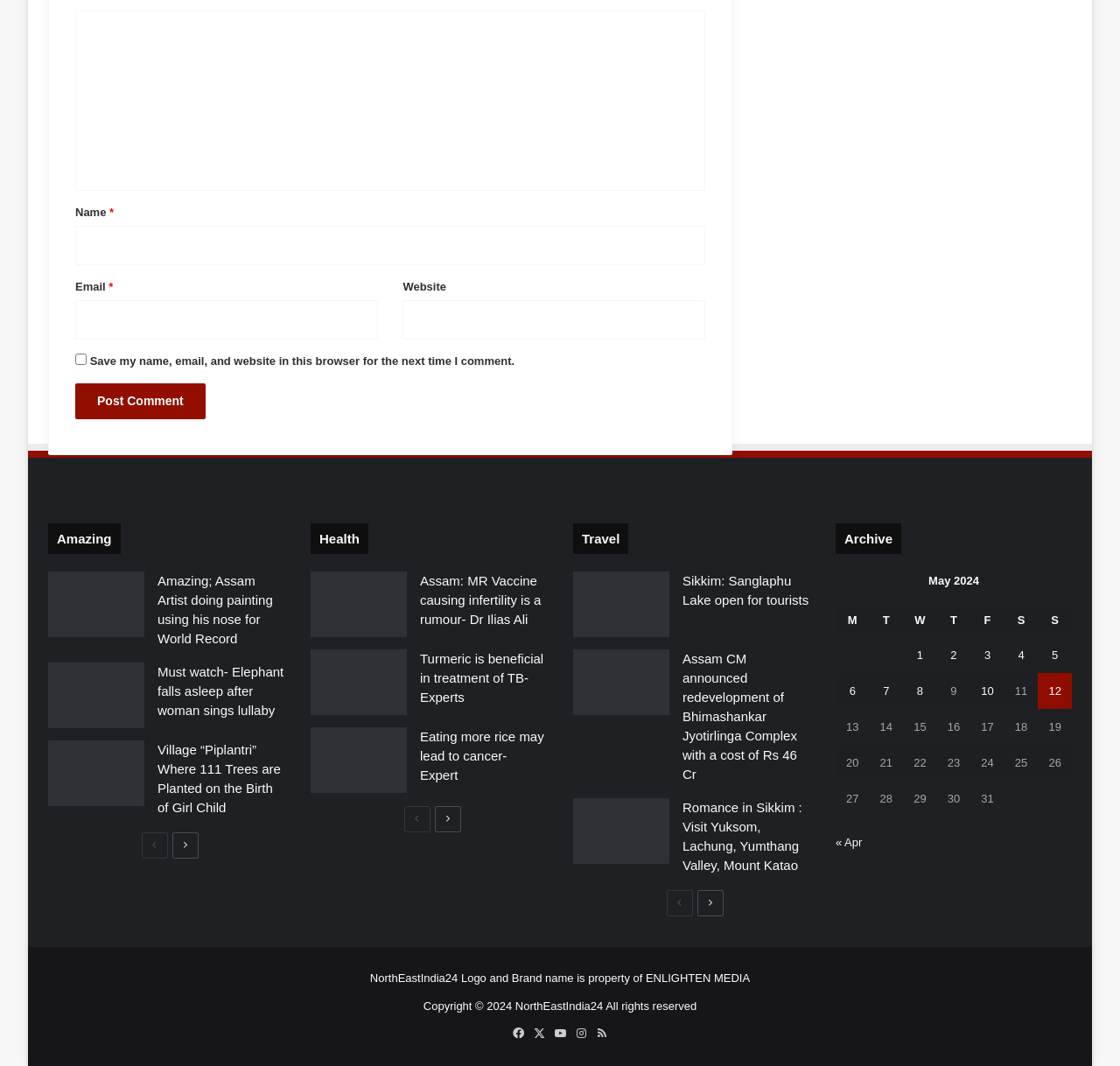Please respond to the question using a single word or phrase:
What is the theme of the 'Archive' section?

Monthly archive